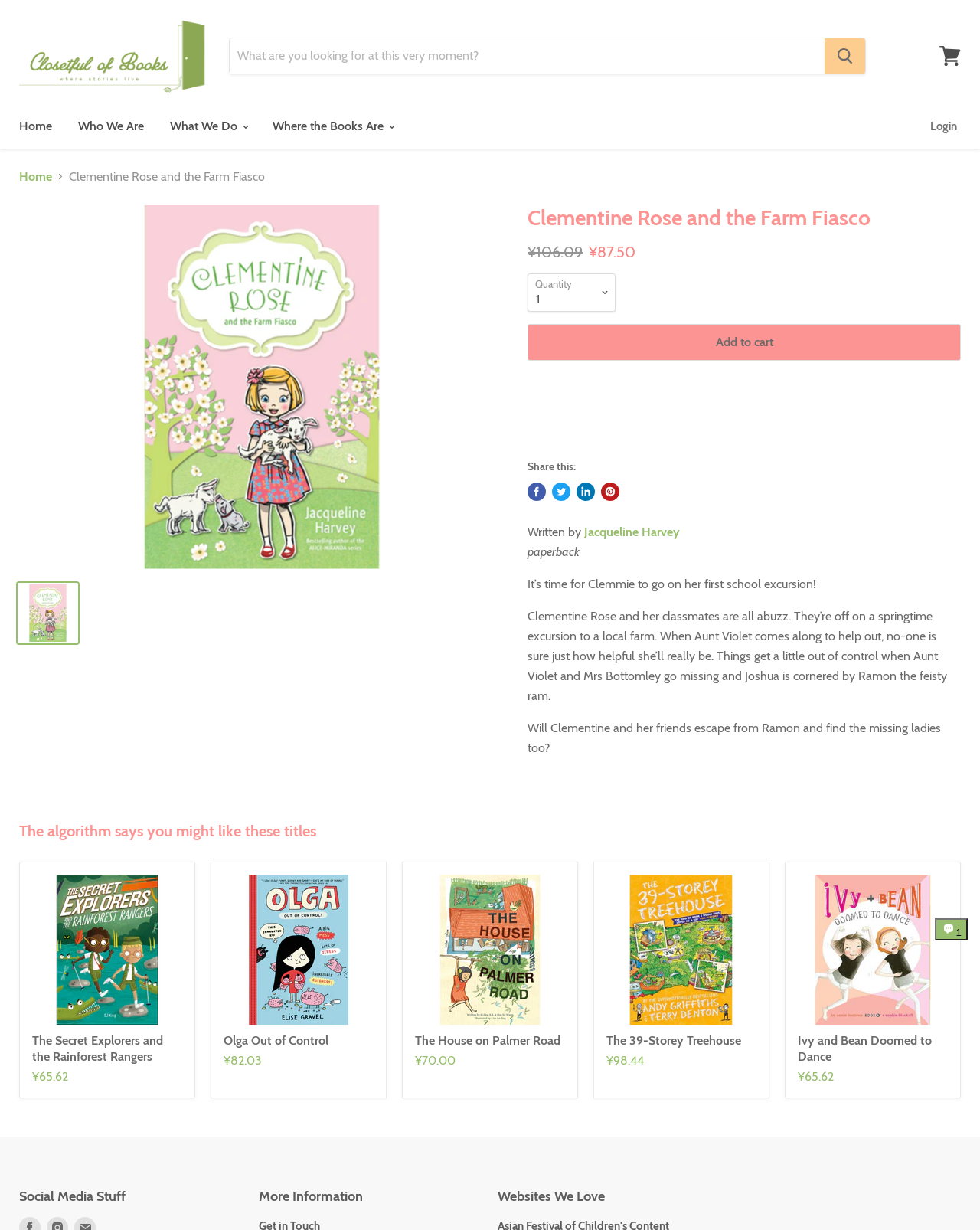Indicate the bounding box coordinates of the clickable region to achieve the following instruction: "Add to cart."

[0.538, 0.263, 0.98, 0.293]